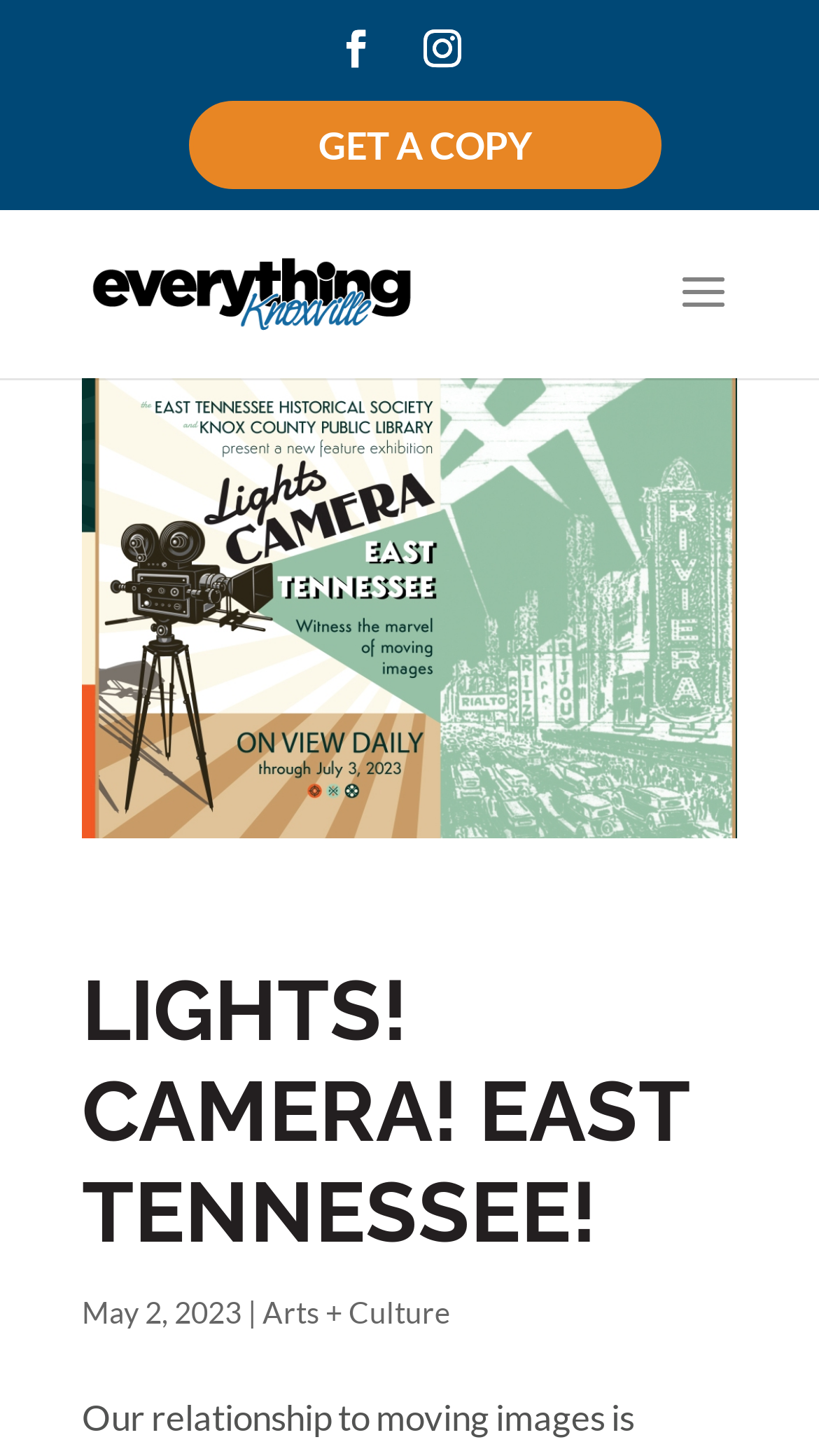What is the primary heading on this webpage?

LIGHTS! CAMERA! EAST TENNESSEE!